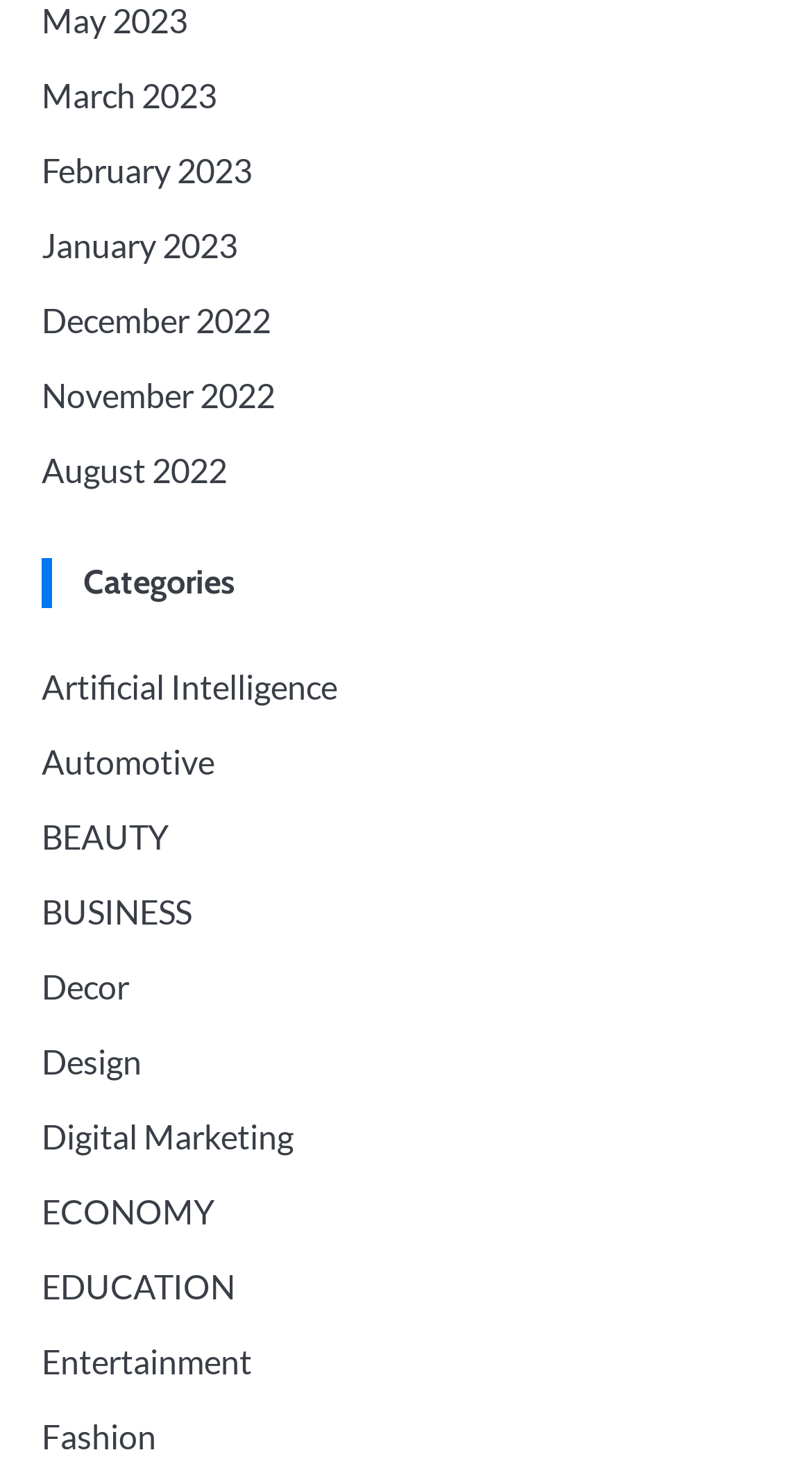Respond with a single word or phrase to the following question: What is the vertical position of the 'Categories' heading relative to the 'May 2023' link?

Below